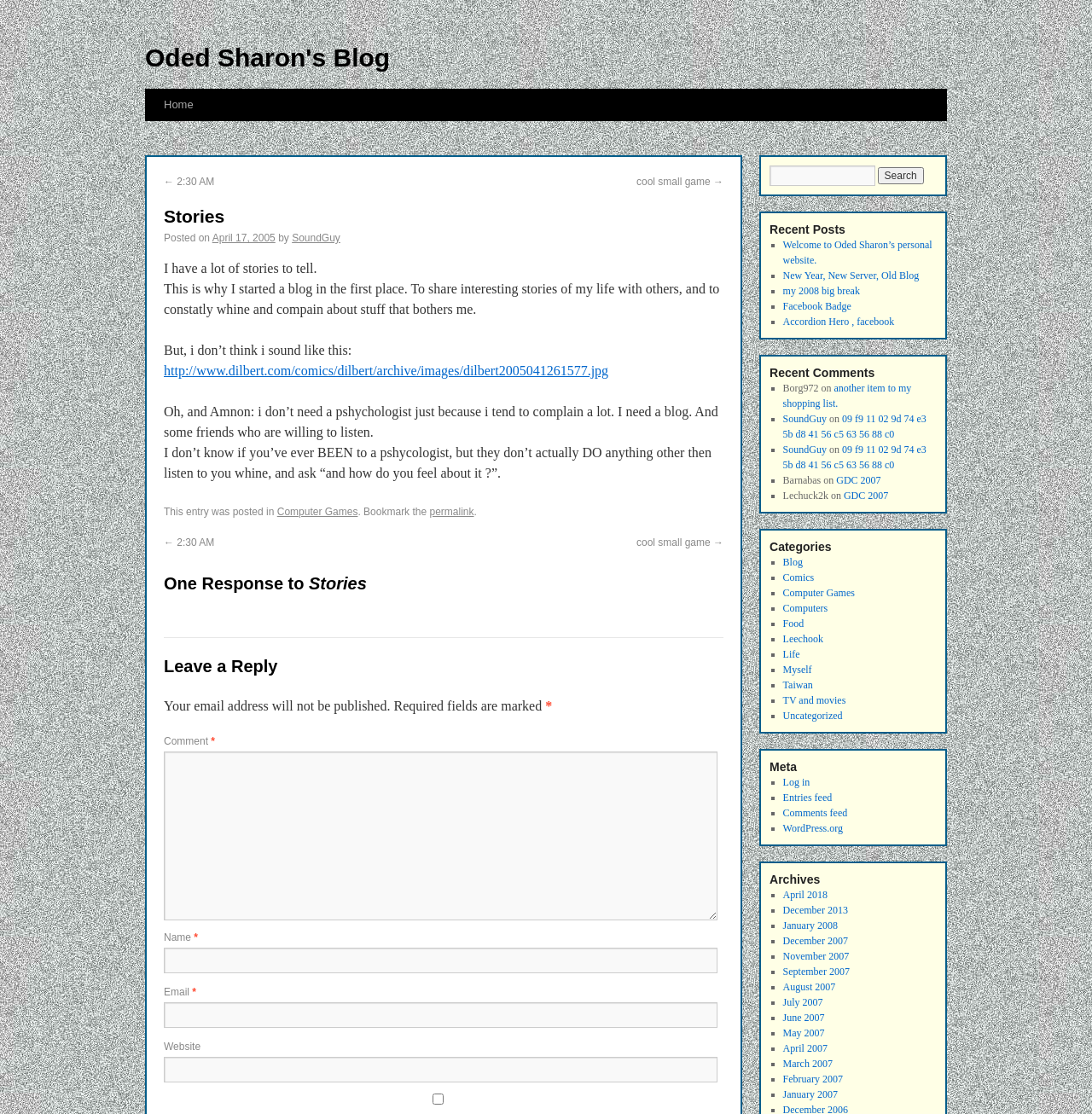Determine the bounding box coordinates of the clickable element necessary to fulfill the instruction: "View recent posts". Provide the coordinates as four float numbers within the 0 to 1 range, i.e., [left, top, right, bottom].

[0.705, 0.199, 0.858, 0.213]